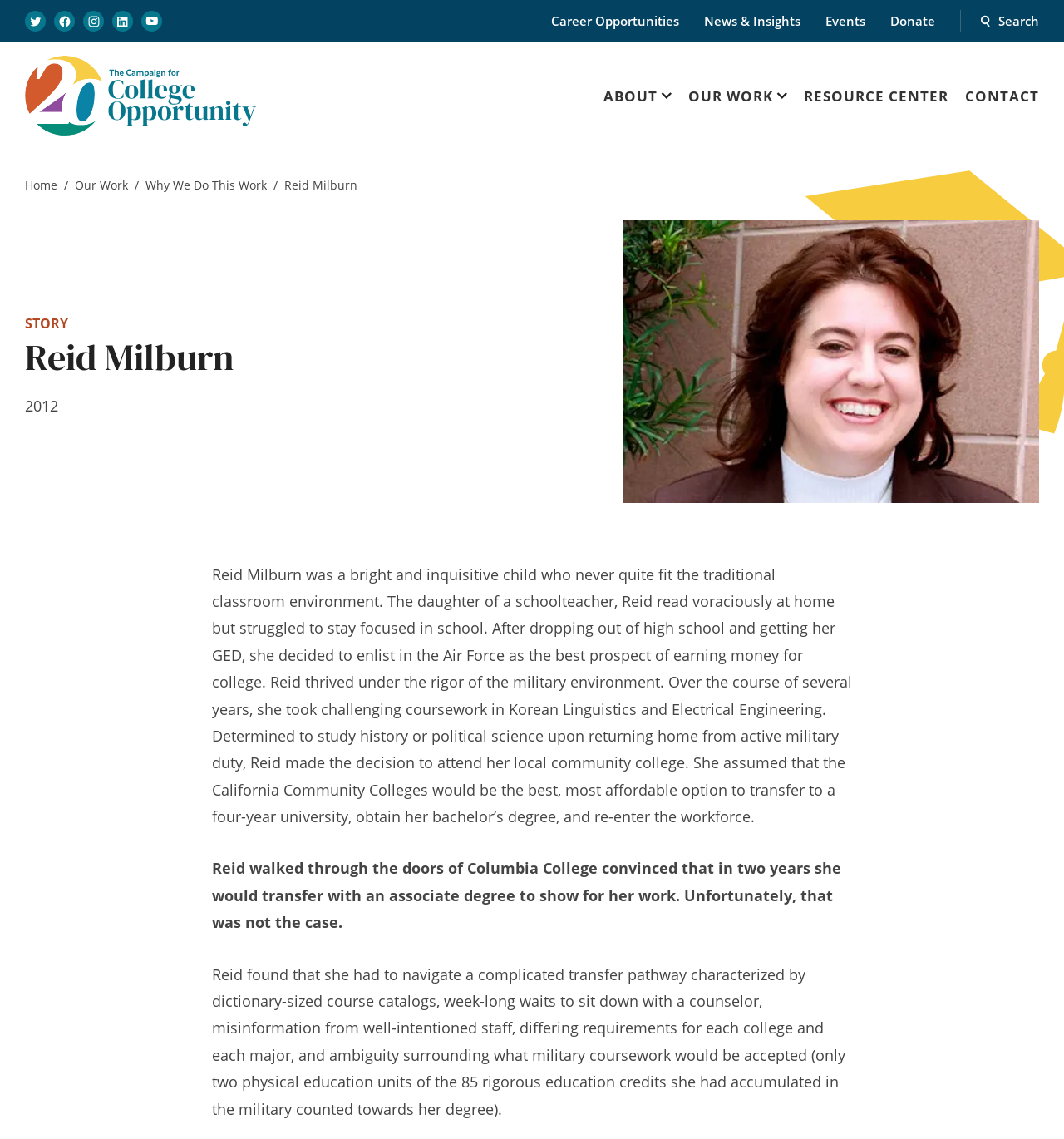What is the name of the college Reid Milburn attended?
With the help of the image, please provide a detailed response to the question.

The static text on the webpage states that Reid Milburn 'walked through the doors of Columbia College' which suggests that she attended Columbia College.